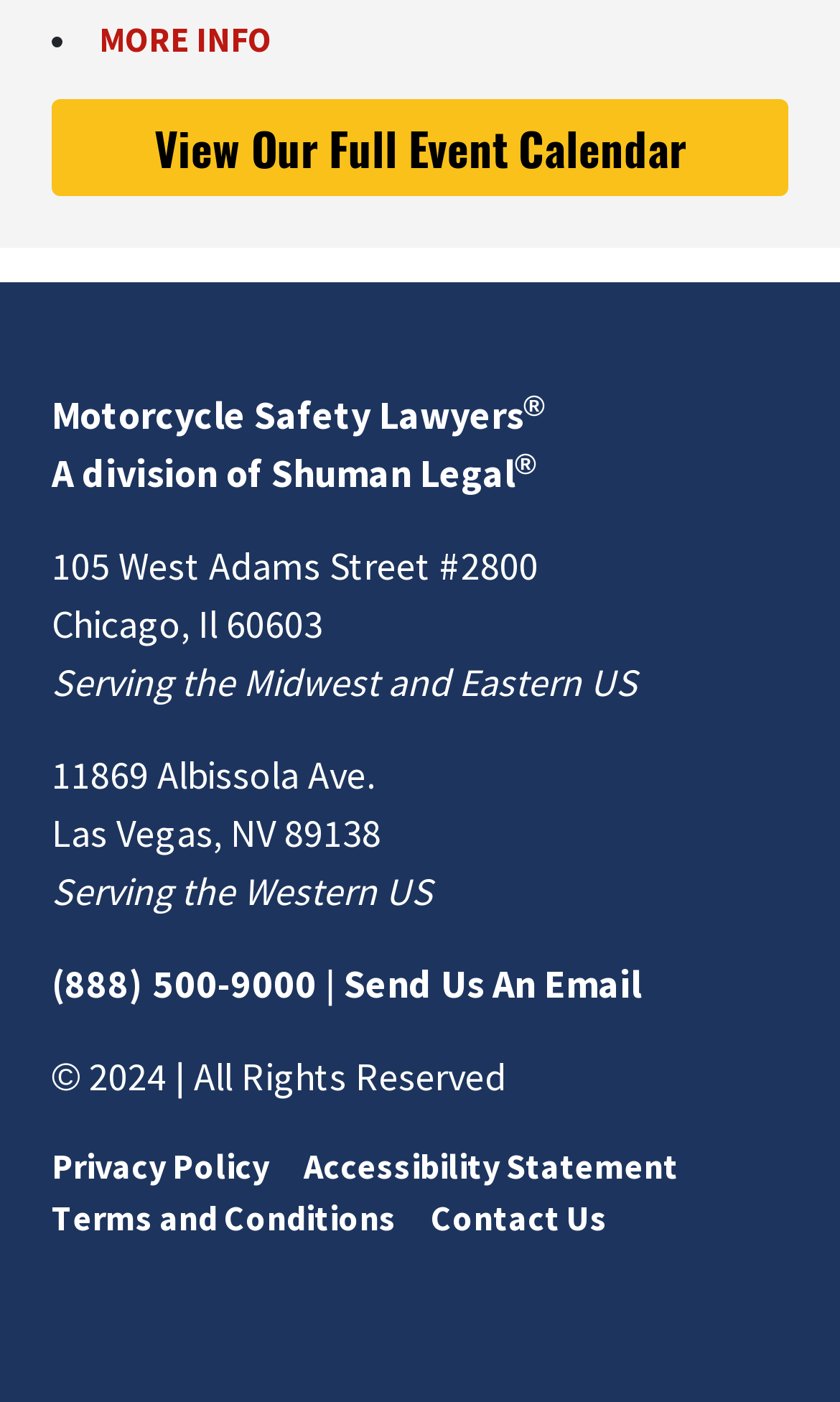Can you specify the bounding box coordinates of the area that needs to be clicked to fulfill the following instruction: "Click MORE INFO"?

[0.118, 0.012, 0.323, 0.043]